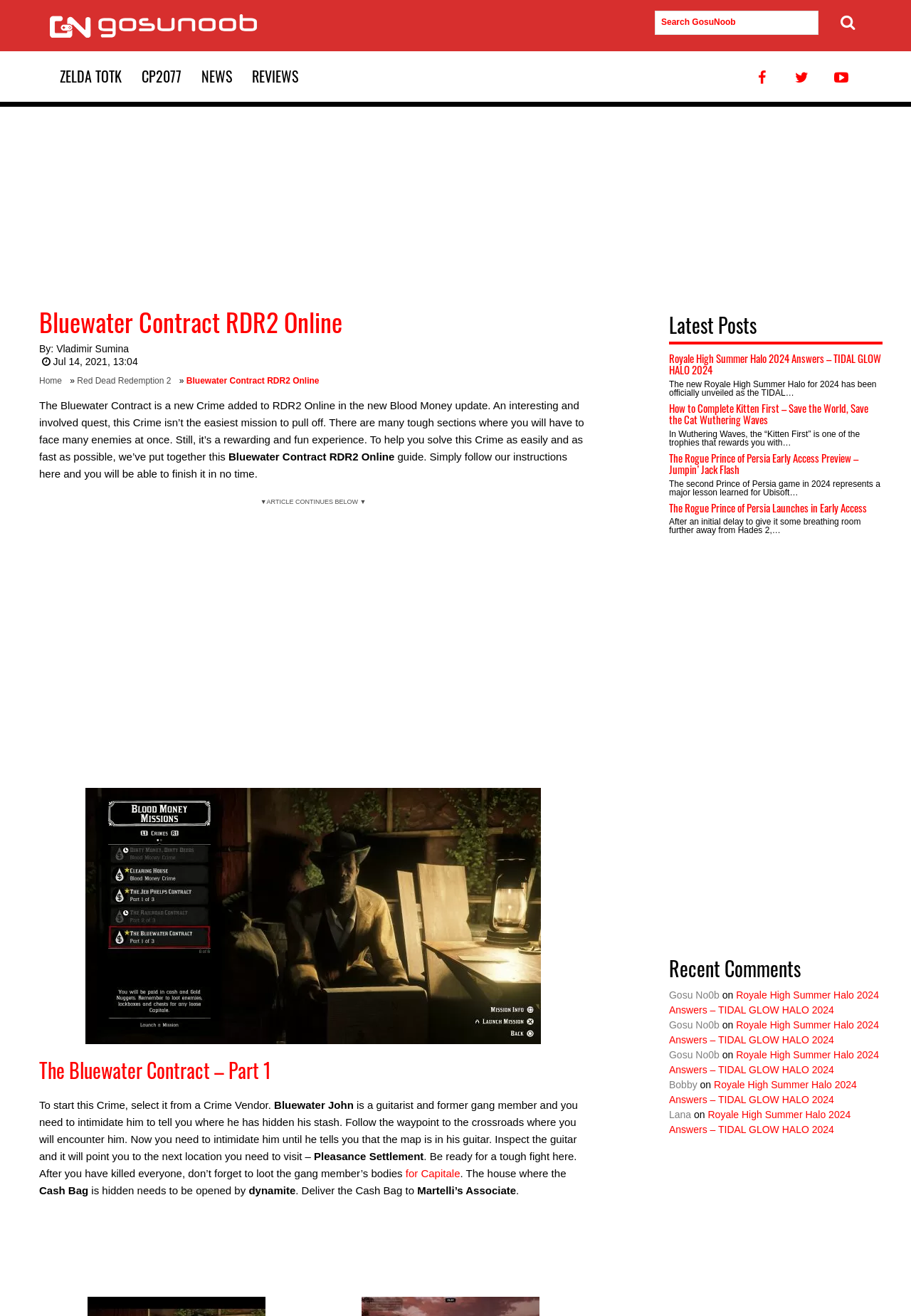Extract the bounding box coordinates for the HTML element that matches this description: "Red Dead Redemption 2". The coordinates should be four float numbers between 0 and 1, i.e., [left, top, right, bottom].

[0.085, 0.286, 0.194, 0.293]